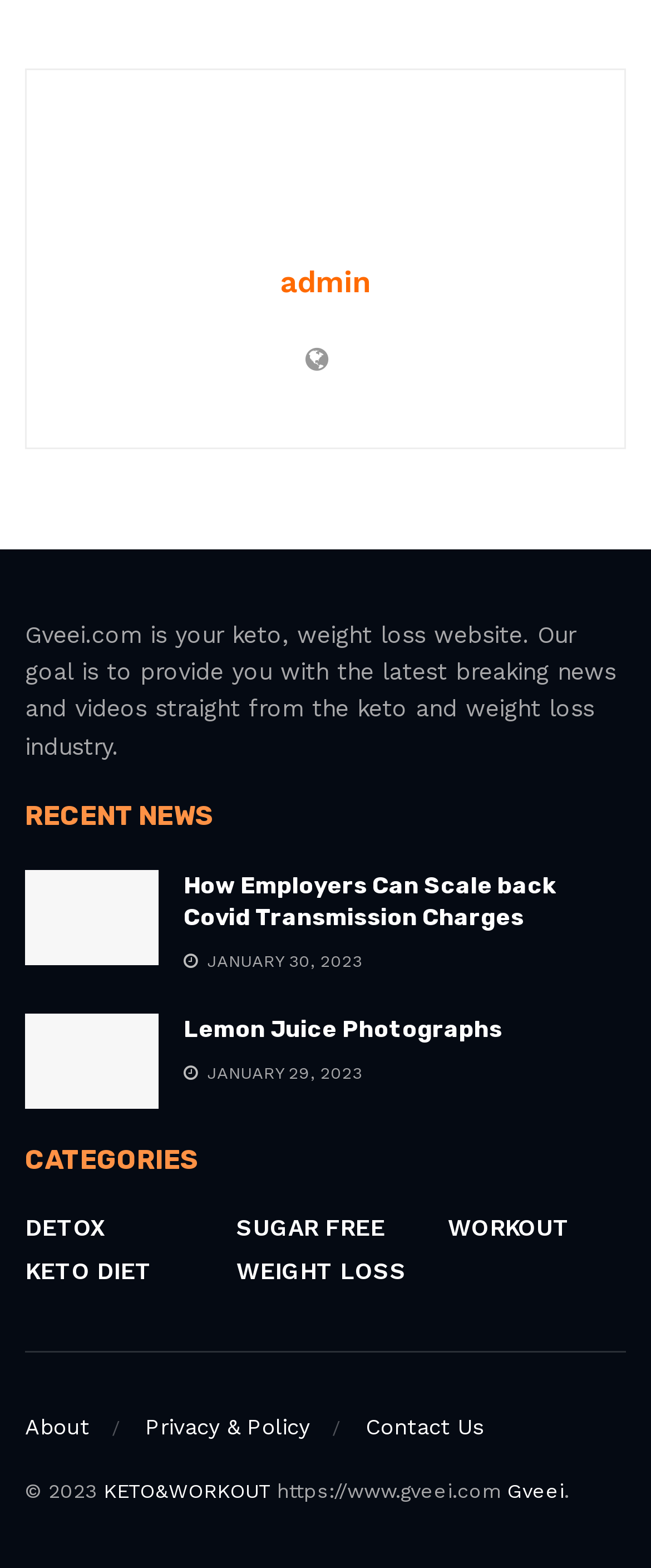How many recent news articles are displayed? Refer to the image and provide a one-word or short phrase answer.

2